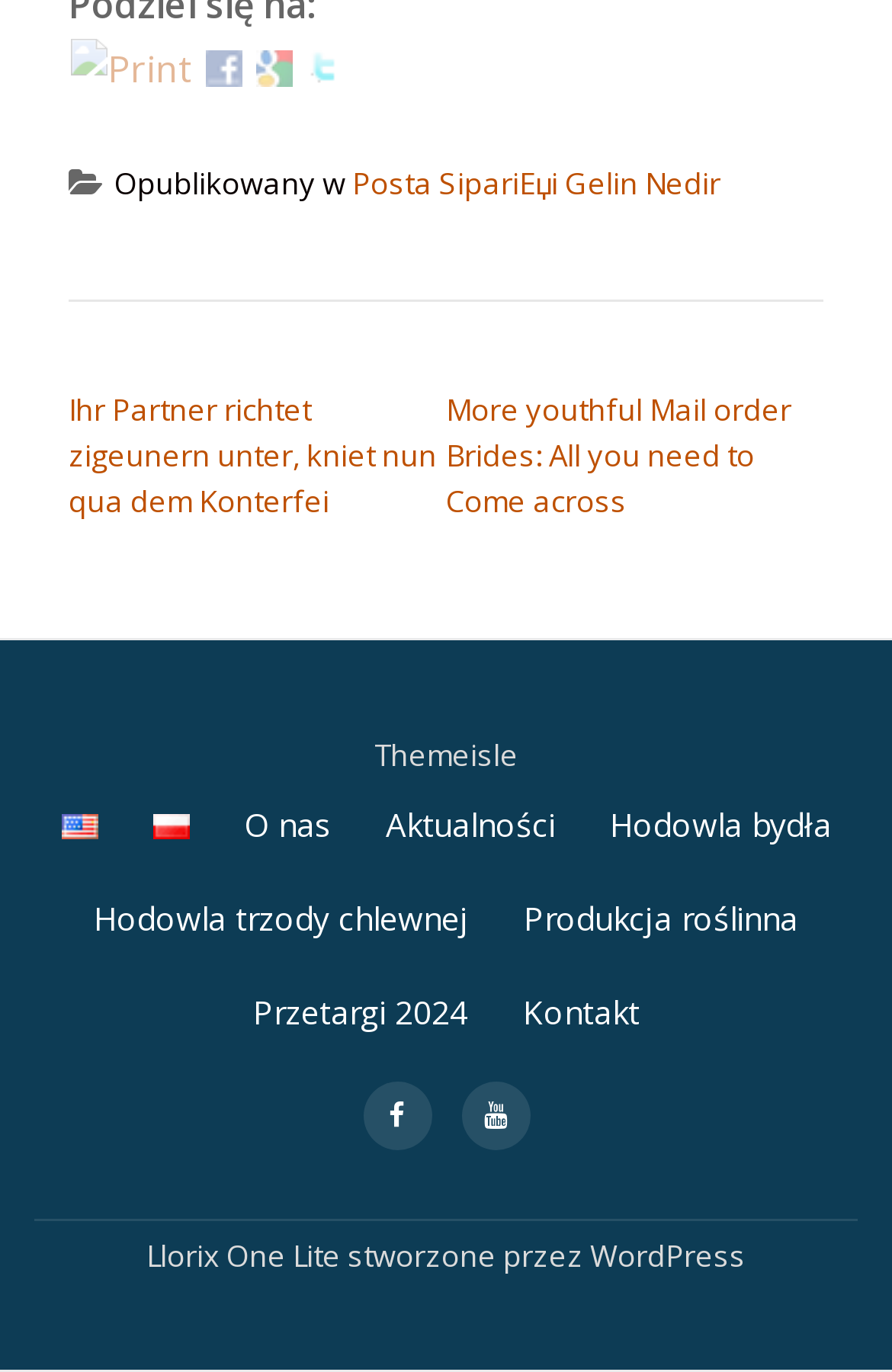Can you show the bounding box coordinates of the region to click on to complete the task described in the instruction: "View Wpisy navigation"?

[0.077, 0.218, 0.923, 0.381]